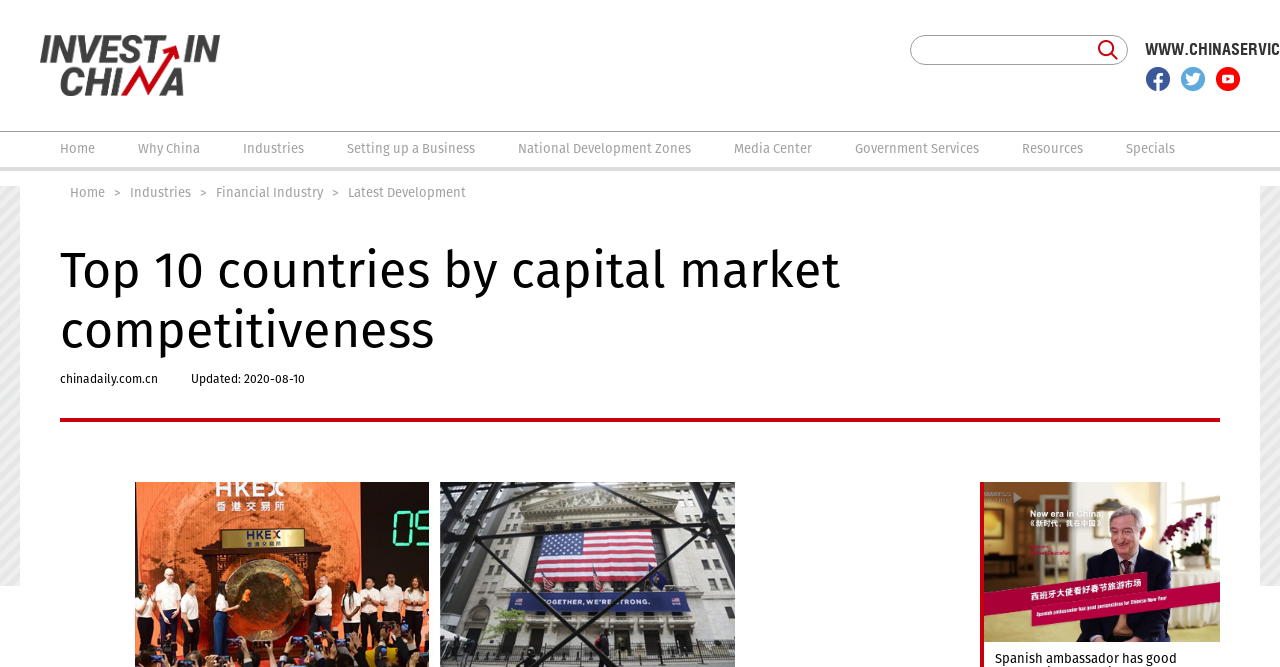Identify the bounding box coordinates for the region to click in order to carry out this instruction: "Visit Facebook page". Provide the coordinates using four float numbers between 0 and 1, formatted as [left, top, right, bottom].

[0.895, 0.1, 0.914, 0.136]